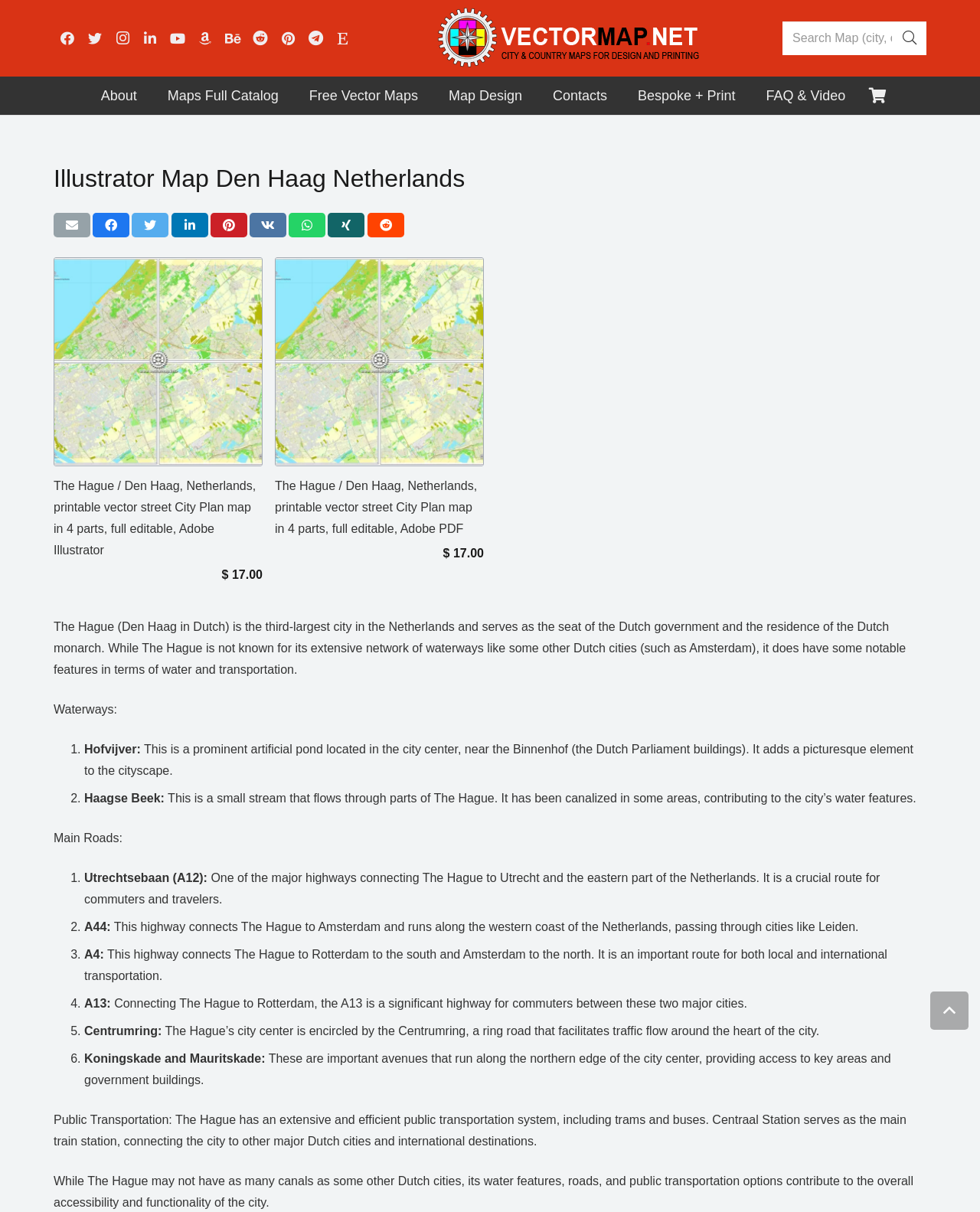Construct a comprehensive description capturing every detail on the webpage.

This webpage is about The Hague (Den Haag in Dutch), the third-largest city in the Netherlands. At the top, there are 12 social media links, including Facebook, Twitter, and LinkedIn, aligned horizontally. Below them, there is a search bar with a "Search" button. 

On the left side, there are 9 links, including "About", "Maps Full Catalog", and "FAQ & Video", arranged vertically. On the right side, there is a map of The Hague, which is a printable vector street City Plan map in 4 parts, full editable, and available in Adobe Illustrator and PDF formats. The map is accompanied by a short description and a price tag of $17.00.

Below the map, there is an article about The Hague, which provides information about the city's waterways, main roads, and public transportation system. The article is divided into sections, each with a heading and a list of points, marked with numbers or bullets. The sections cover topics such as Hofvijver, a prominent artificial pond, and Haagse Beek, a small stream that flows through parts of the city. The main roads section lists several highways, including Utrechtsebaan (A12), A44, A4, and A13, which connect The Hague to other major cities in the Netherlands. The public transportation section mentions the city's extensive and efficient system, including trams and buses, and Centraal Station, the main train station.

At the bottom of the page, there is a hidden link with a font awesome icon.